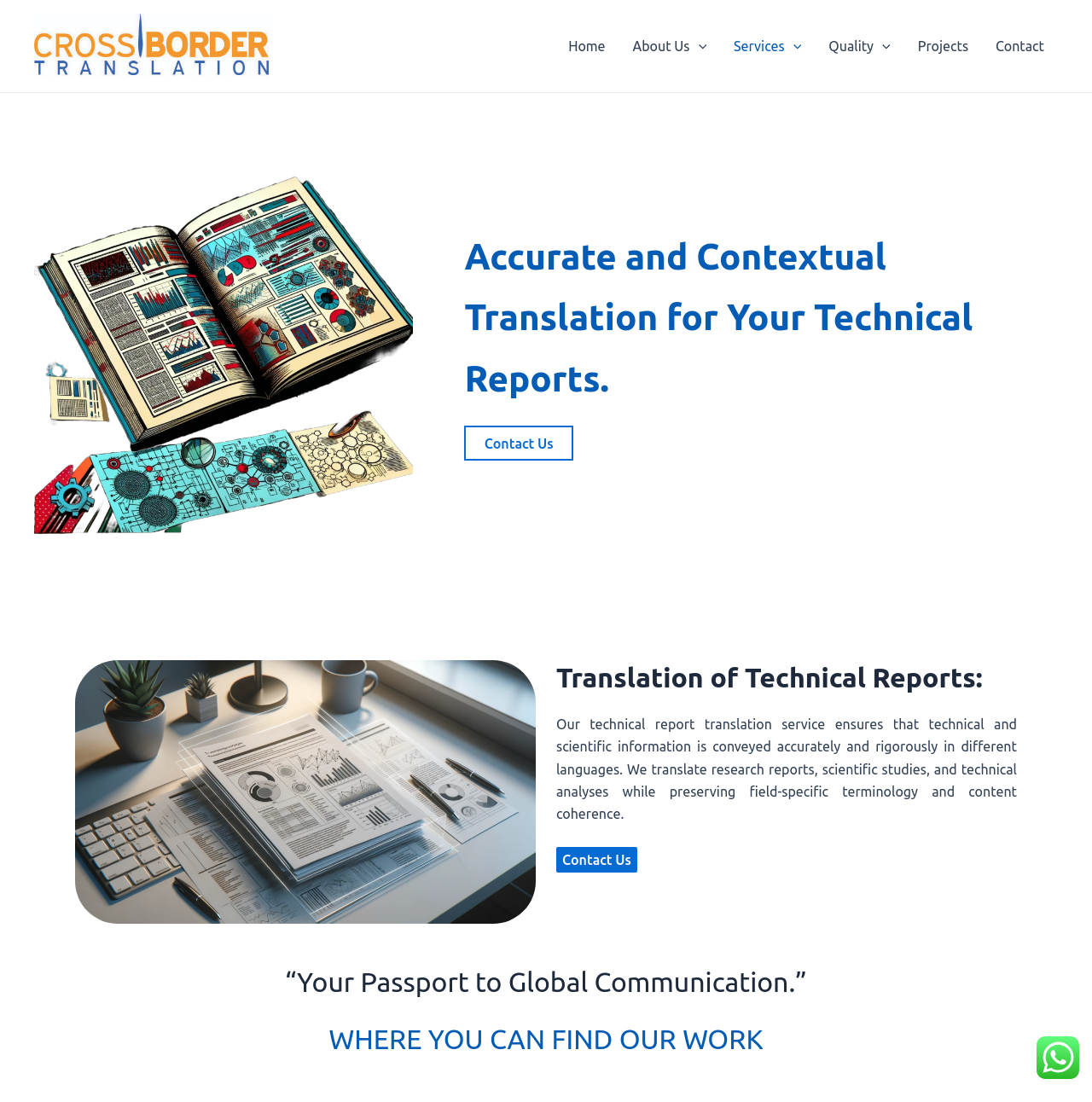How many menu toggles are there?
Using the image as a reference, answer the question in detail.

I counted the number of menu toggles by looking at the navigation section of the webpage. There are three menu toggles: 'About Us Menu Toggle', 'Services Menu Toggle', and 'Quality Menu Toggle'.